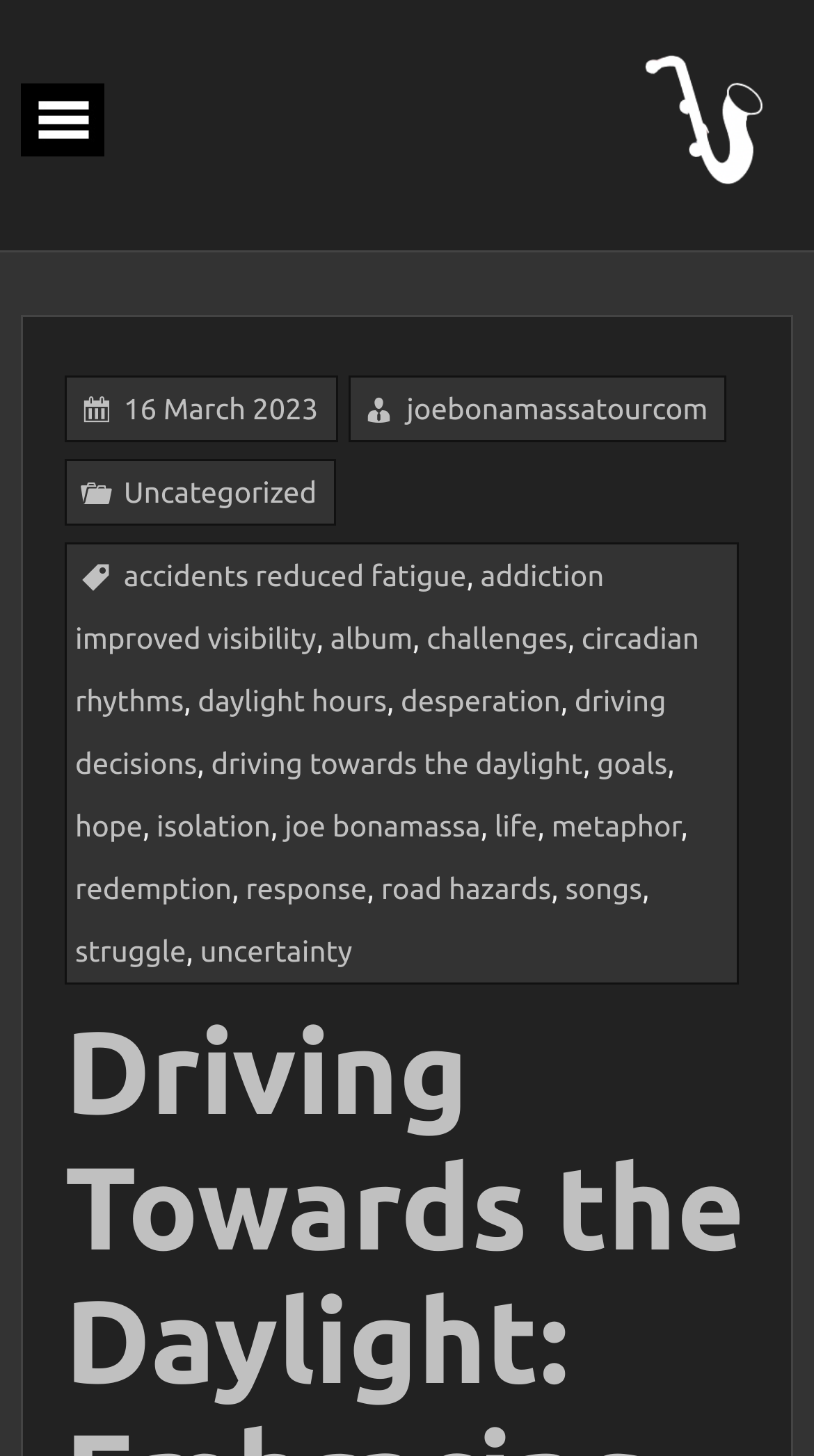Identify the bounding box coordinates of the region I need to click to complete this instruction: "click the mobile button".

[0.0, 0.043, 0.154, 0.129]